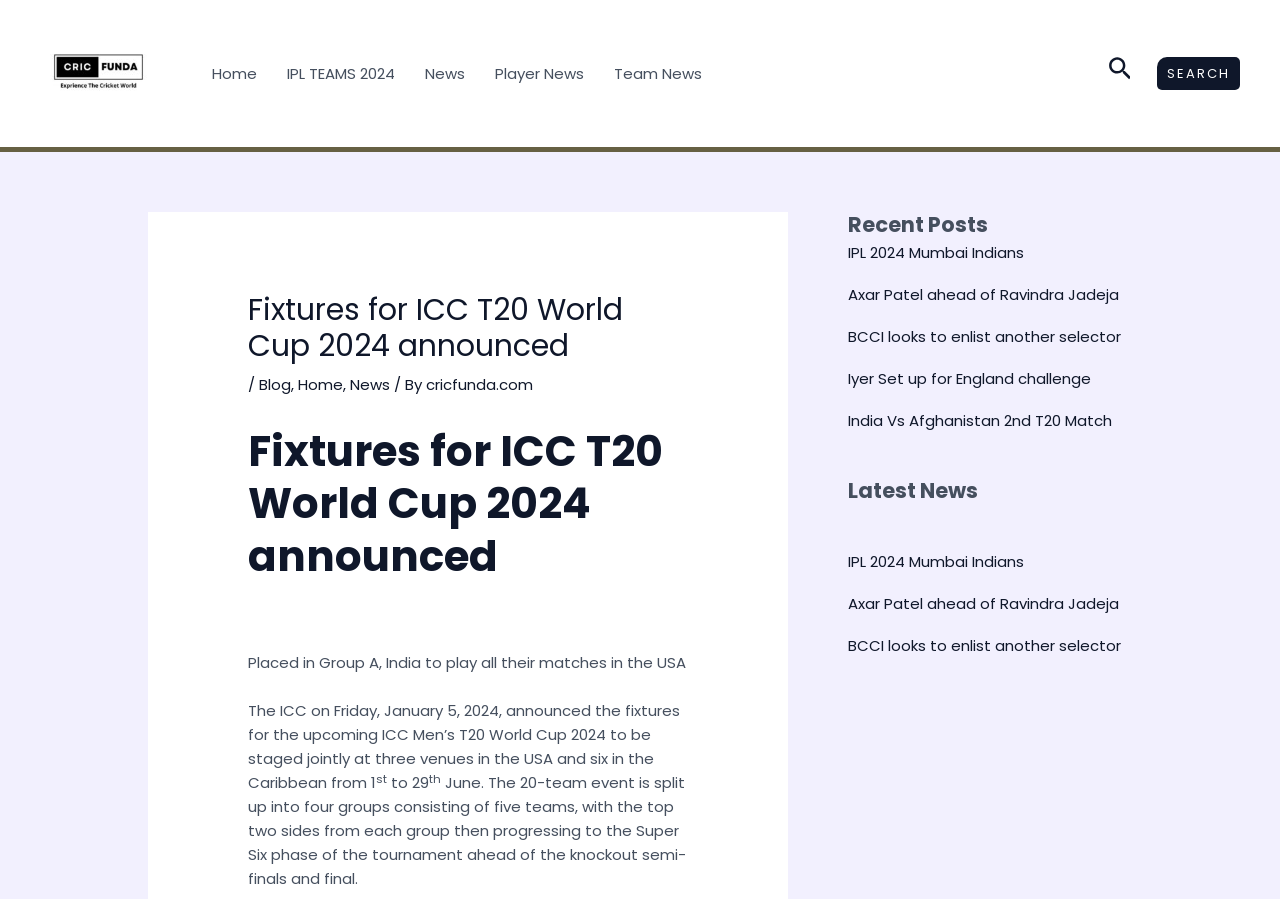Detail the features and information presented on the webpage.

The webpage is about cricket news and fixtures, specifically the ICC T20 World Cup 2024. At the top left, there is a logo of "Cricfunda" with a link to the website's homepage. Next to it, there is a navigation menu with links to "Home", "IPL TEAMS 2024", "News", "Player News", and "Team News". On the top right, there is a search icon and a link to "SEARCH".

Below the navigation menu, there is a main heading that reads "Fixtures for ICC T20 World Cup 2024 announced". This heading is followed by a brief description of the tournament, stating that India is placed in Group A and will play all their matches in the USA. The text continues to provide more details about the tournament, including the dates and venues.

On the right side of the page, there are three sections labeled "Recent Posts", "Latest News", and another "Latest News" section. Each section contains links to various news articles, such as "IPL 2024 Mumbai Indians", "Axar Patel ahead of Ravindra Jadeja", and "India Vs Afghanistan 2nd T20 Match". These sections appear to be a list of recent news articles related to cricket.

Overall, the webpage is focused on providing information about the ICC T20 World Cup 2024 and other cricket-related news.